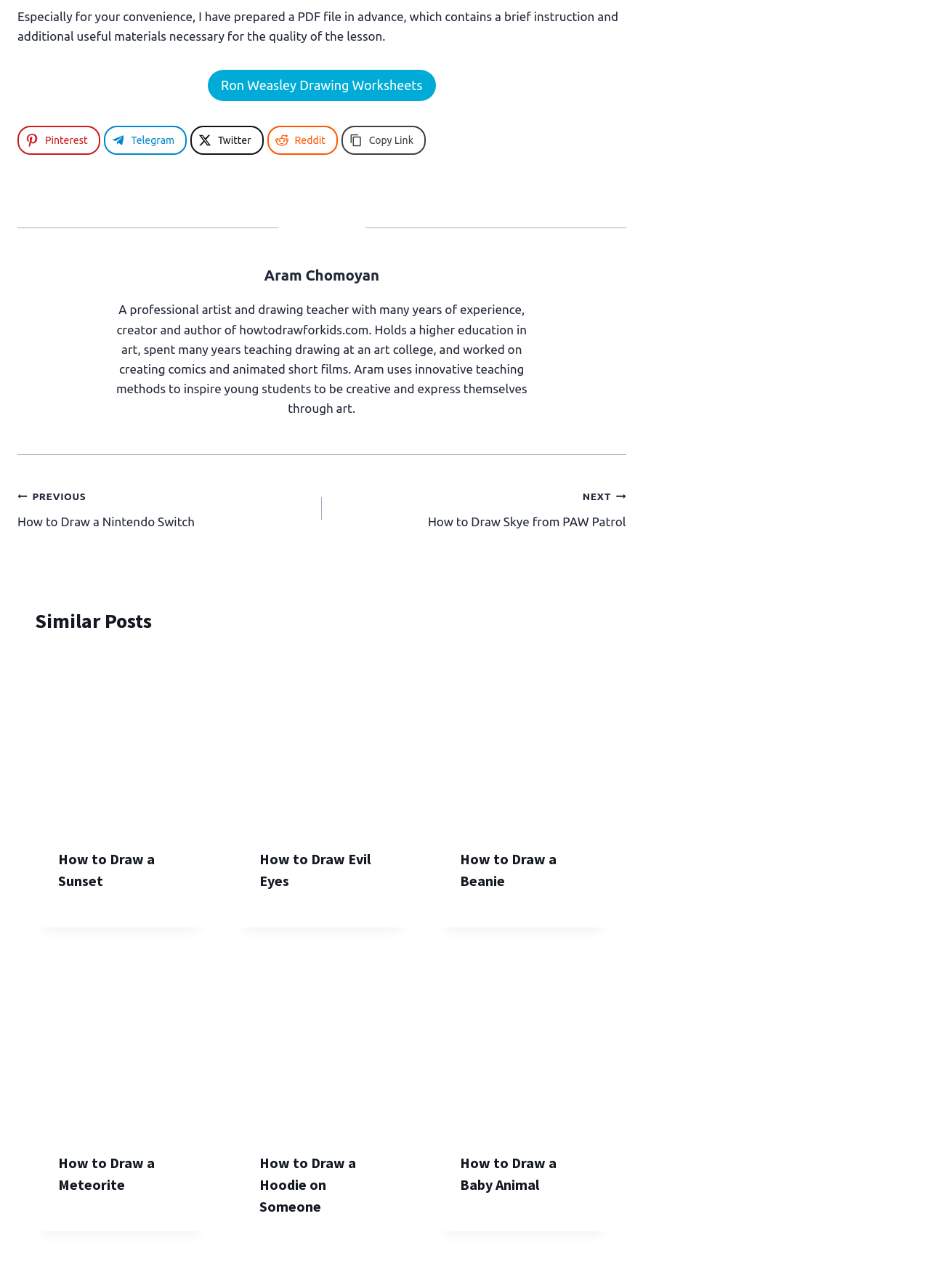Please determine the bounding box coordinates for the element that should be clicked to follow these instructions: "Open the 'User Guide'".

None